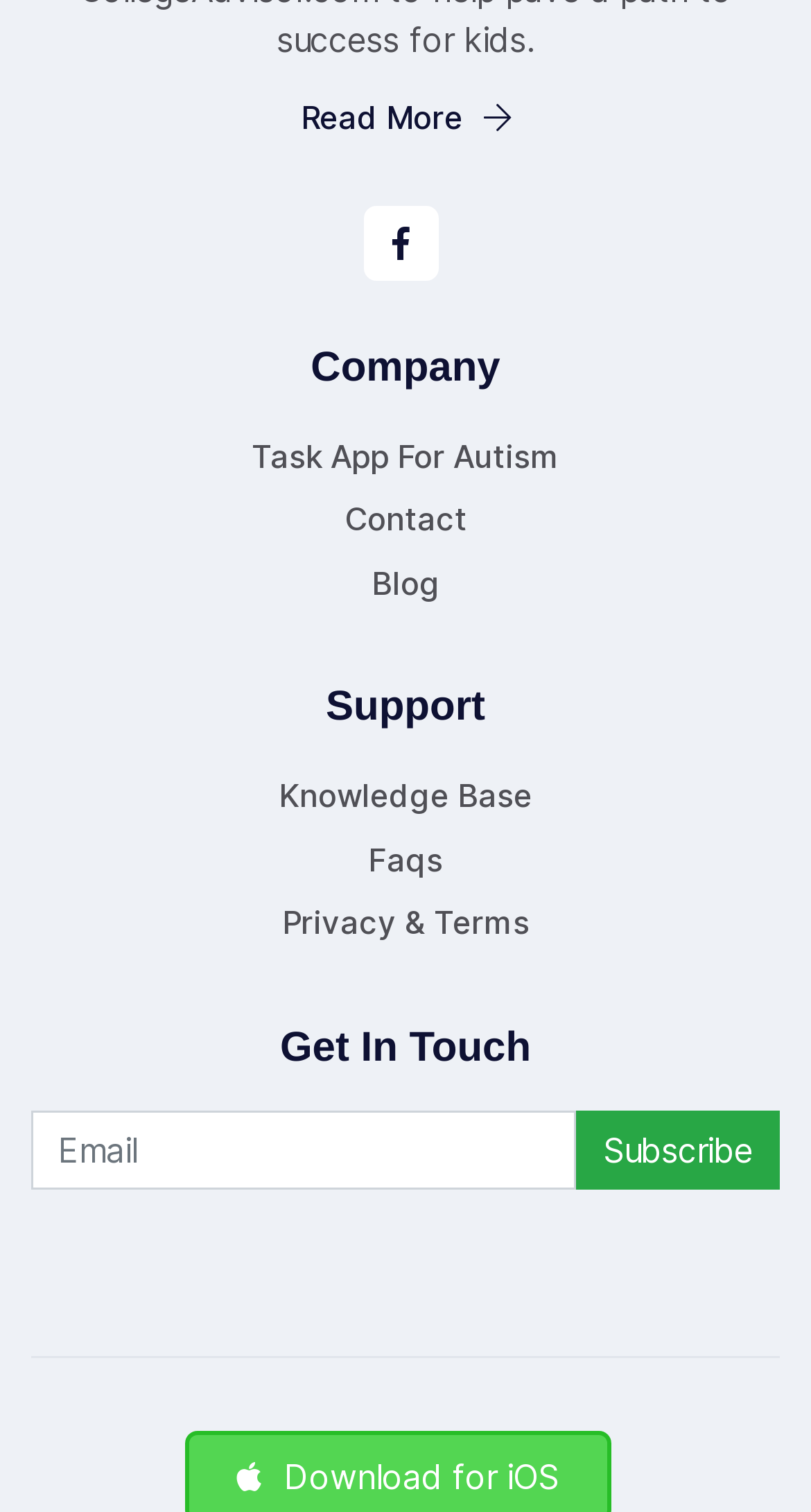Locate the bounding box coordinates of the item that should be clicked to fulfill the instruction: "Visit the knowledge base".

[0.344, 0.512, 0.656, 0.543]